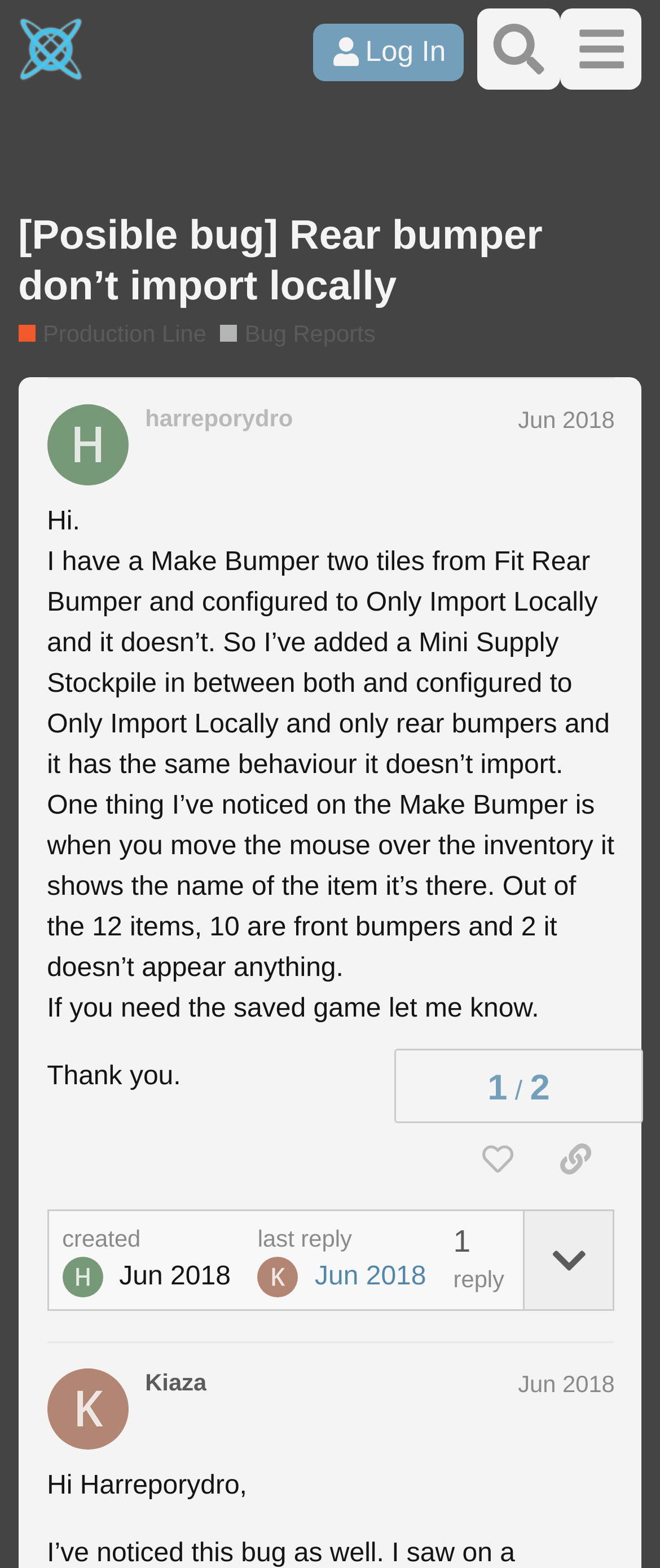Give a one-word or short phrase answer to this question: 
What is the position of the 'Log In' button?

Top right